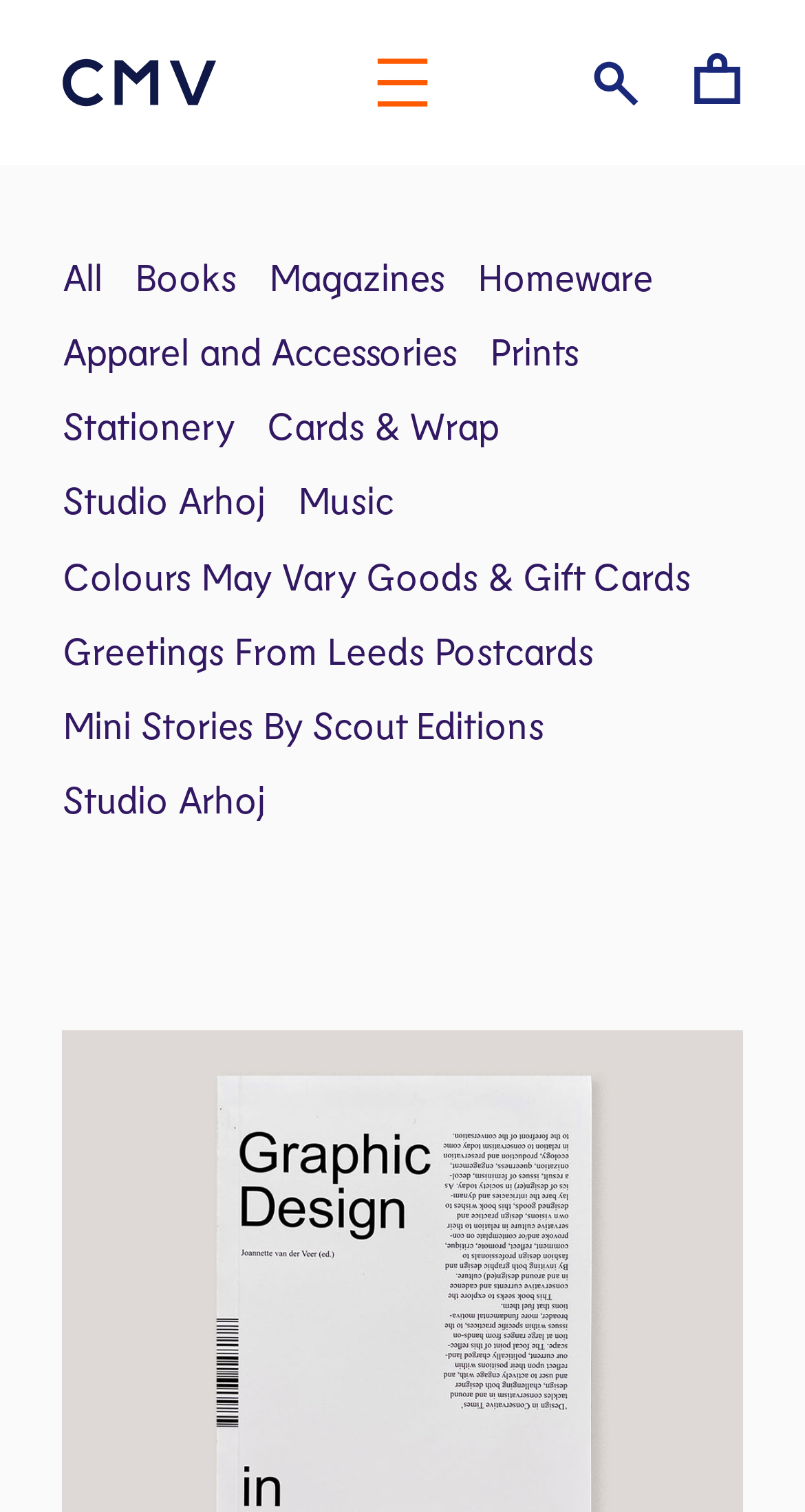What is the name of the website? Based on the screenshot, please respond with a single word or phrase.

Colours May Vary